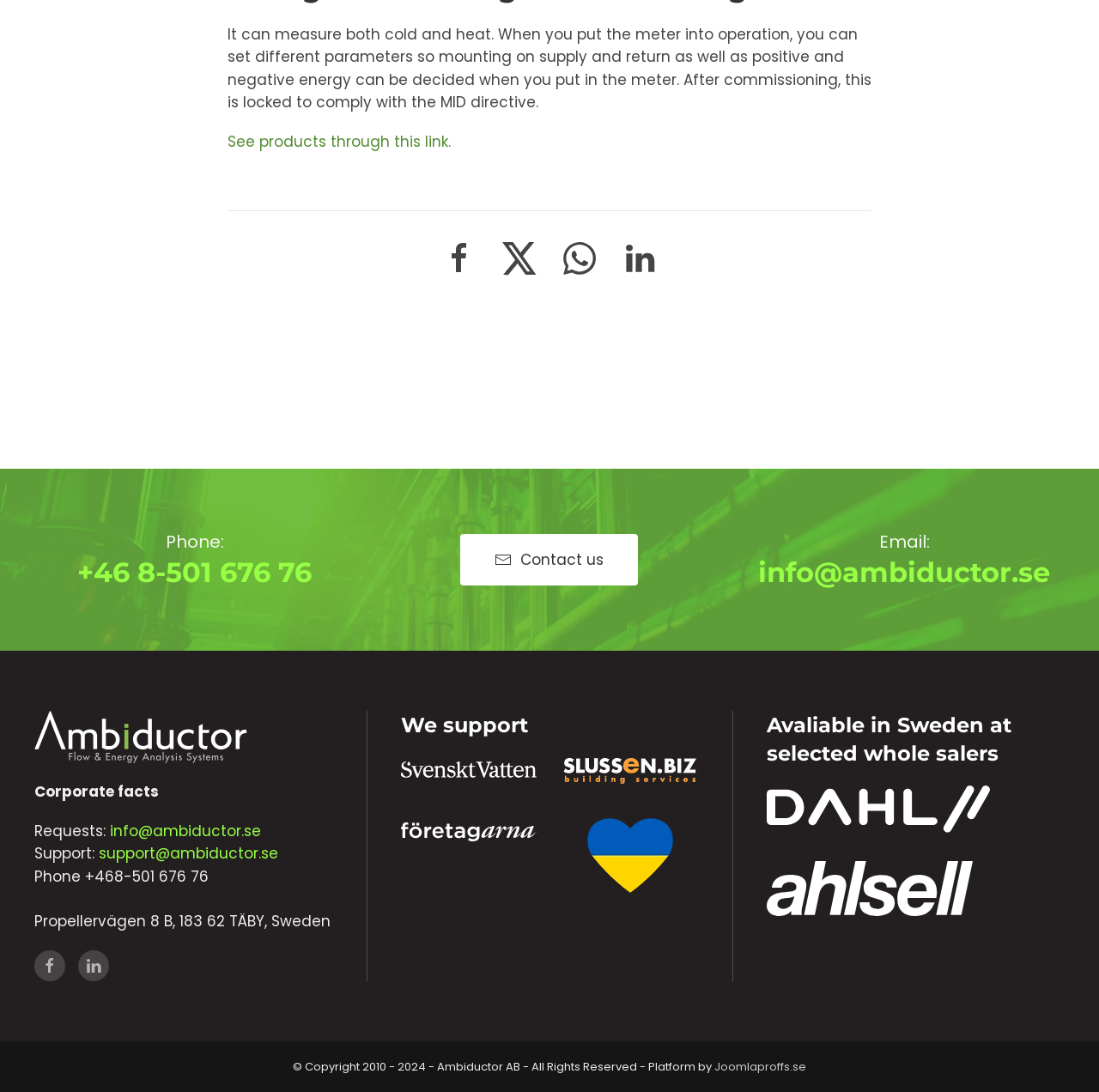What is the copyright year range?
Please provide a single word or phrase answer based on the image.

2010 - 2024